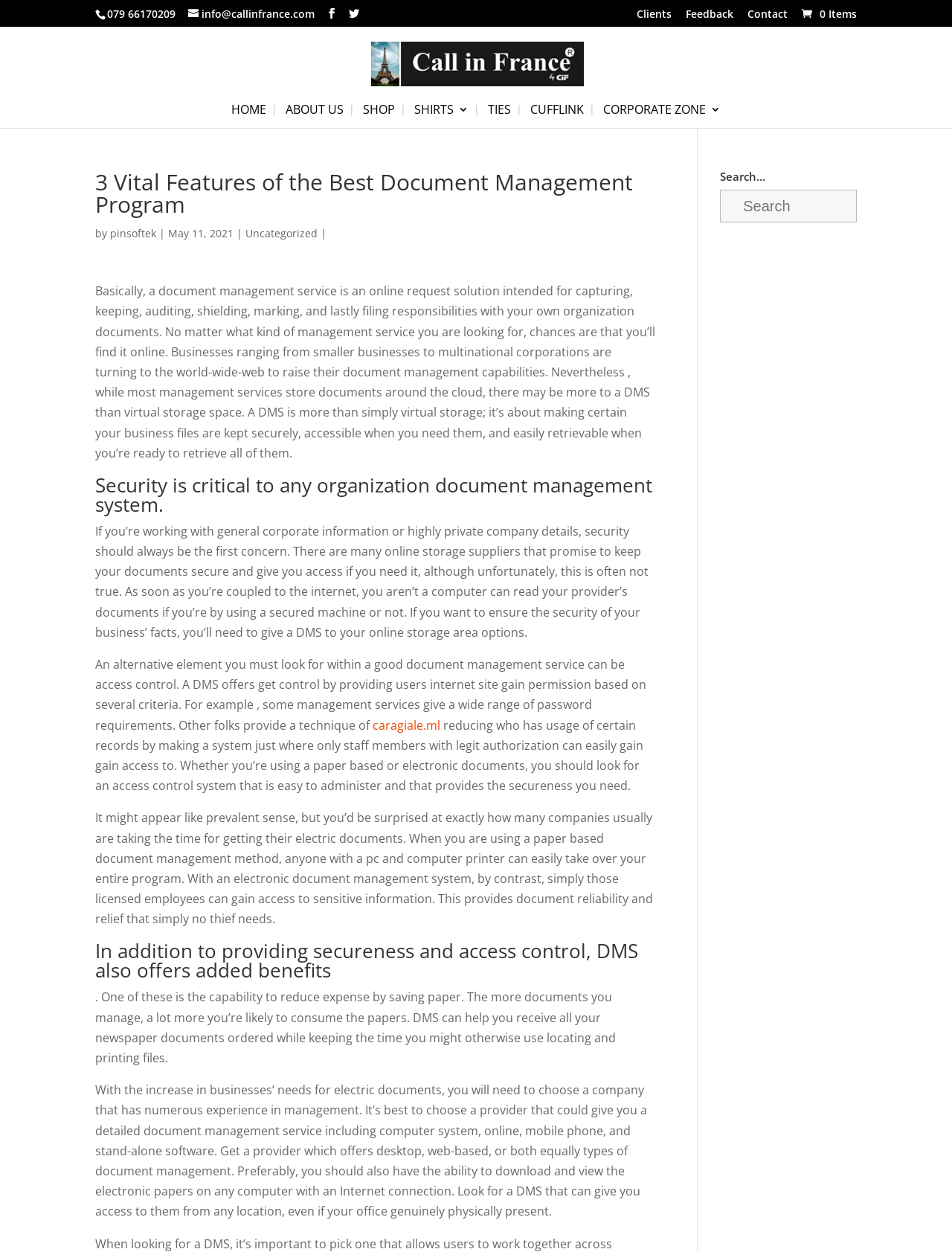Pinpoint the bounding box coordinates of the element that must be clicked to accomplish the following instruction: "Click on the 'Clients' link". The coordinates should be in the format of four float numbers between 0 and 1, i.e., [left, top, right, bottom].

[0.669, 0.007, 0.705, 0.021]